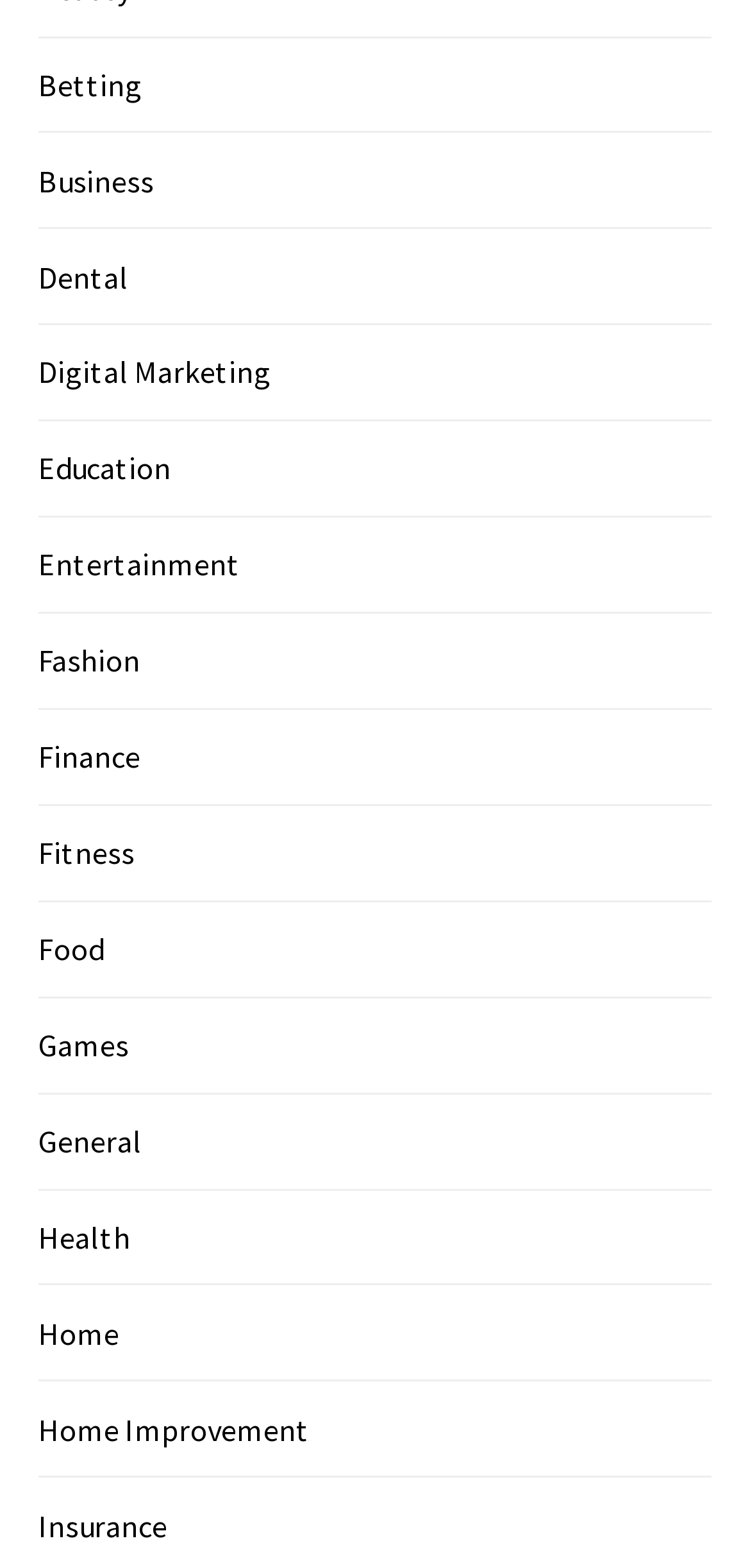Give a concise answer using one word or a phrase to the following question:
What is the first category listed?

Betting